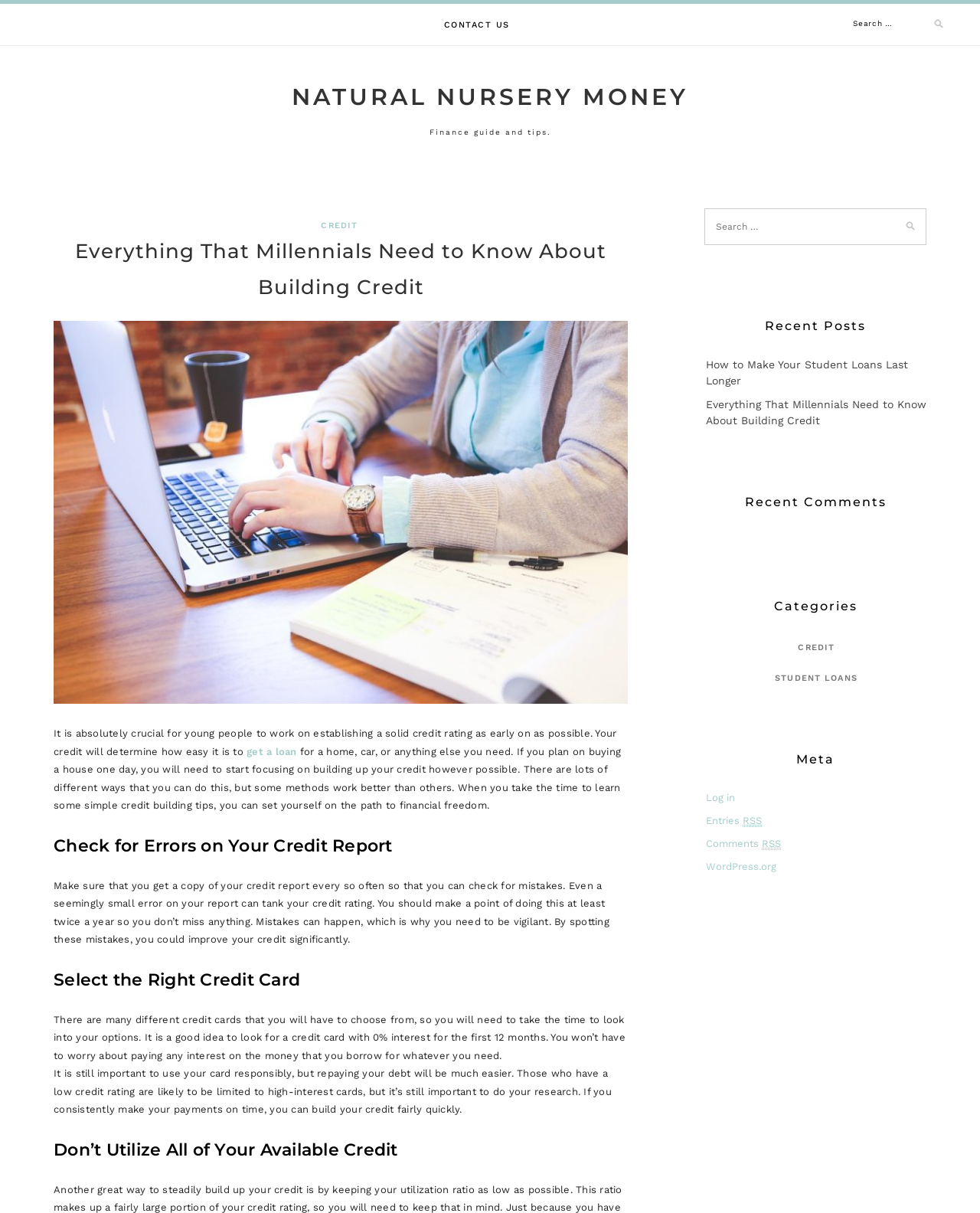What type of credit card is recommended?
Respond to the question with a well-detailed and thorough answer.

I read a section on the webpage that suggests looking for a credit card with 0% interest for the first 12 months, which makes it easier to repay debt.